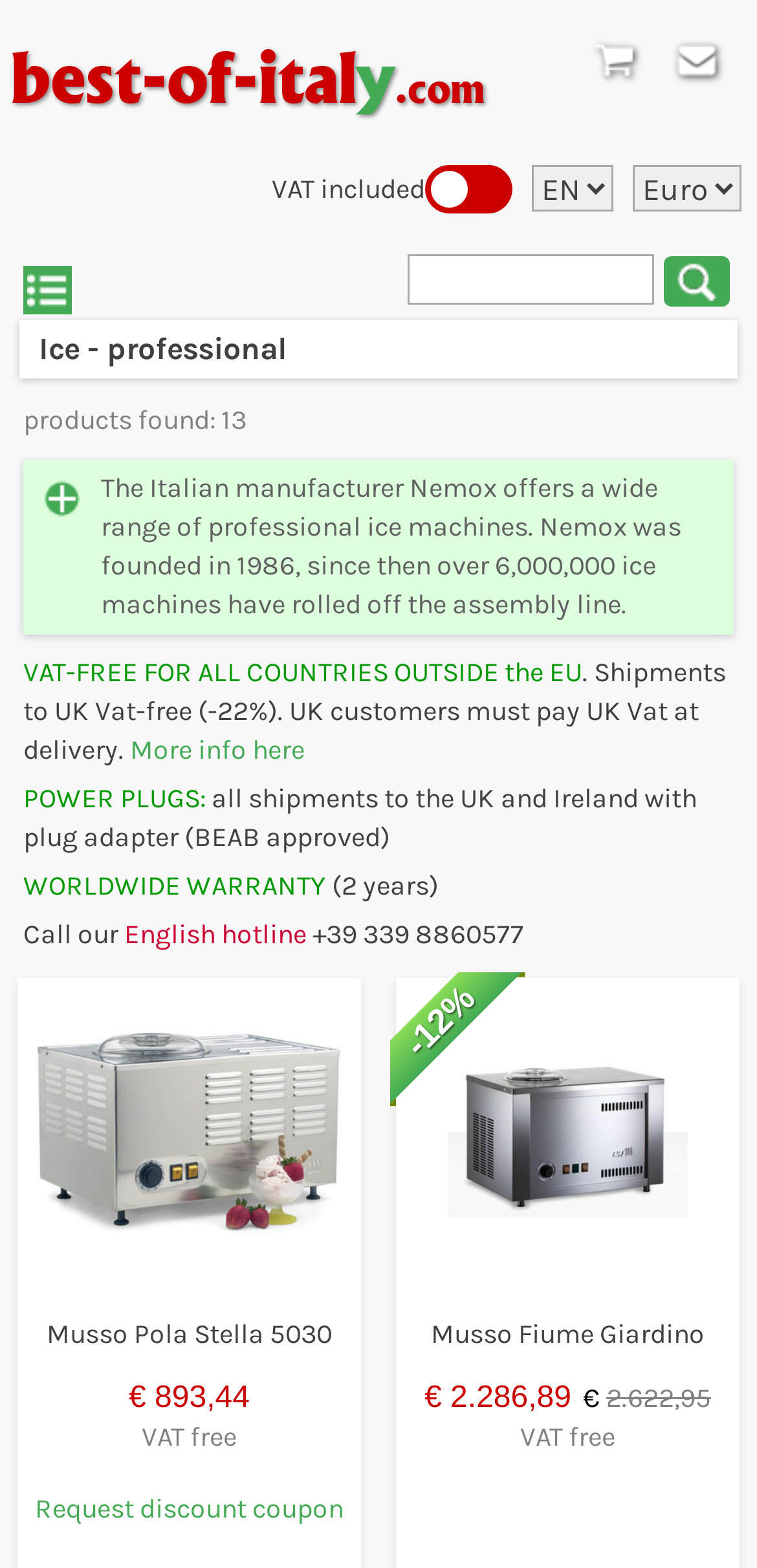Please give a short response to the question using one word or a phrase:
What is the hotline number for English customers?

+39 339 8860577